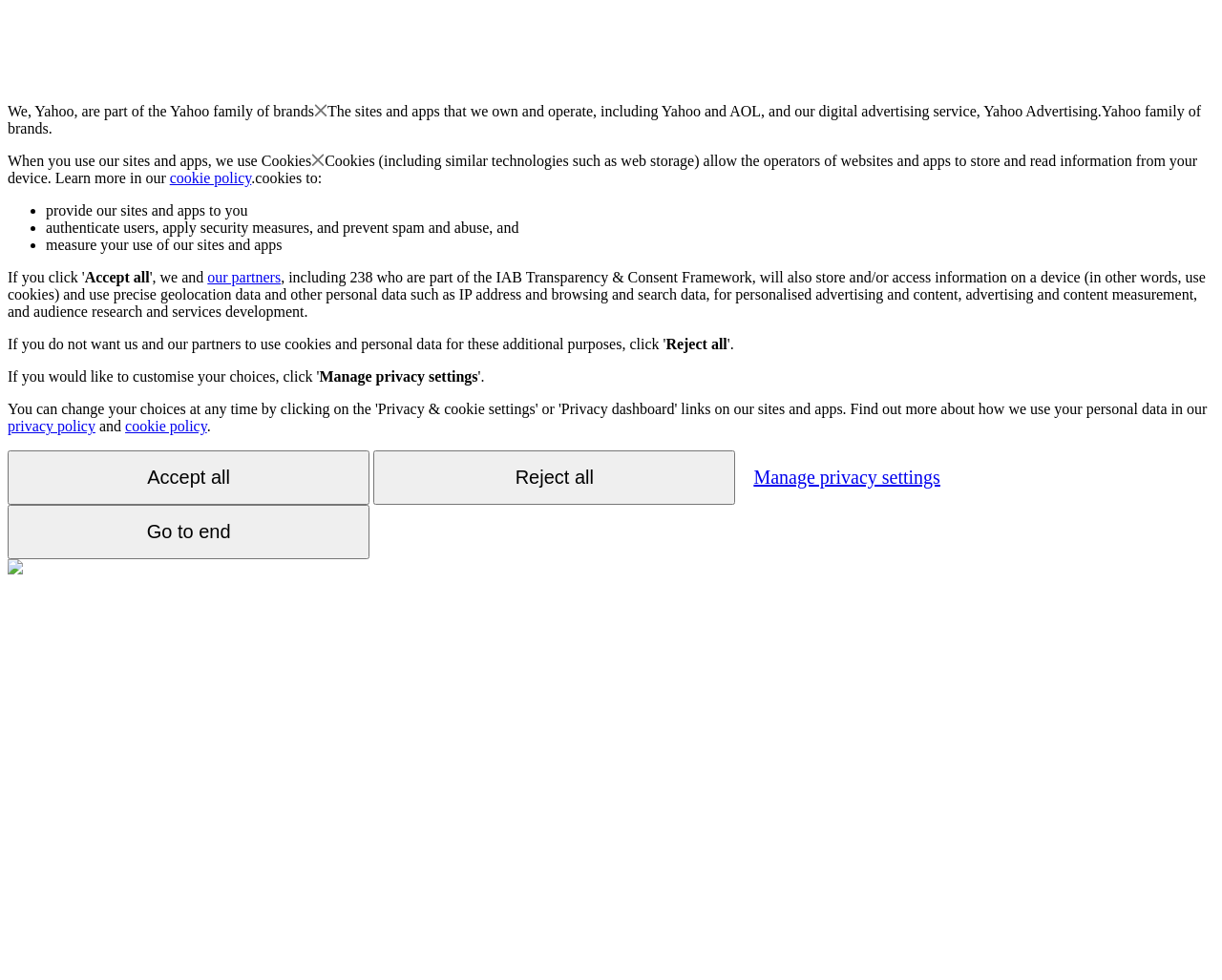Please specify the bounding box coordinates of the clickable region necessary for completing the following instruction: "Click the 'Reject all' button". The coordinates must consist of four float numbers between 0 and 1, i.e., [left, top, right, bottom].

[0.545, 0.343, 0.595, 0.359]